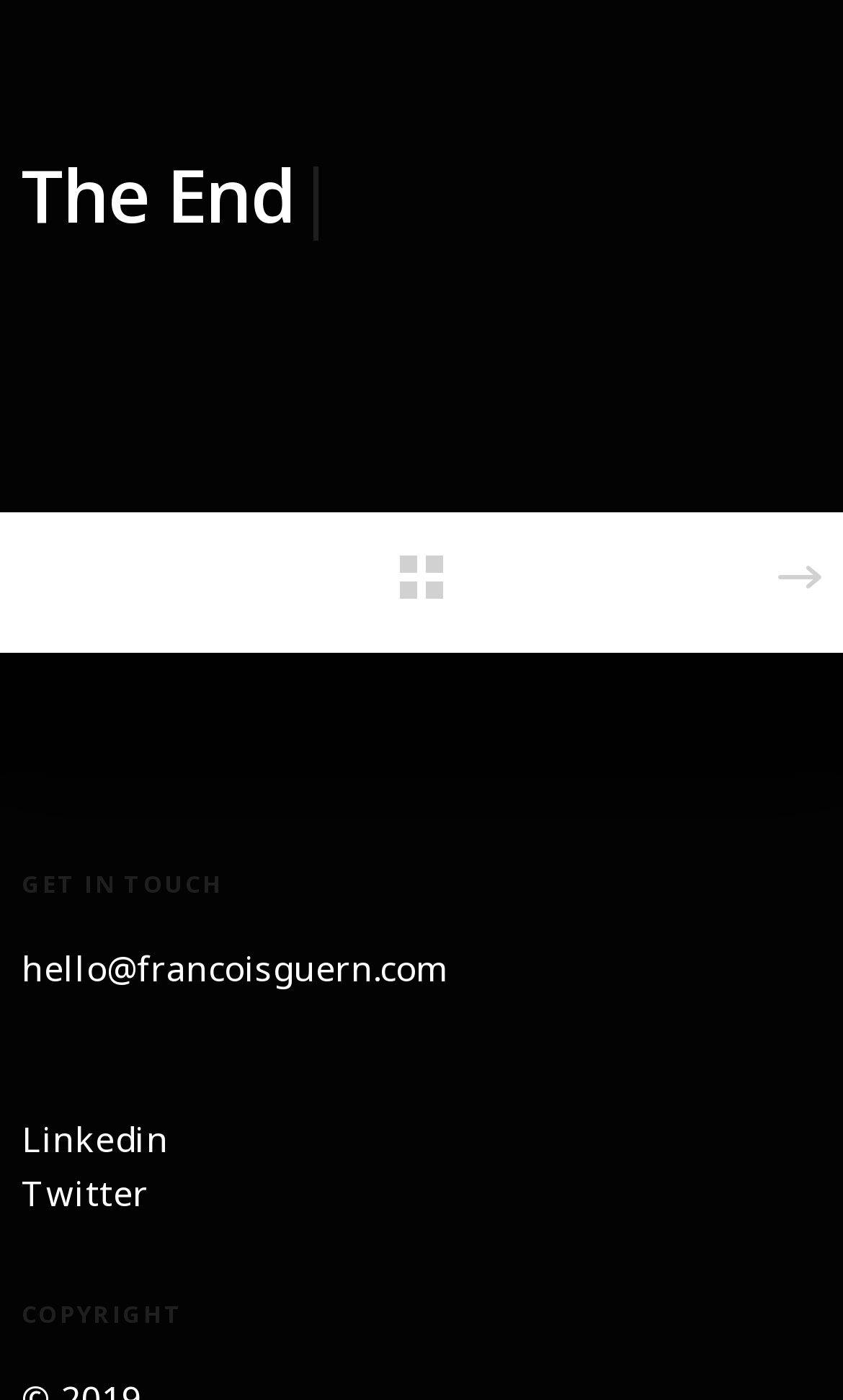Carefully examine the image and provide an in-depth answer to the question: What is the purpose of the 'GET IN TOUCH' section?

The 'GET IN TOUCH' section is located at the middle of the page with a bounding box of [0.026, 0.621, 0.974, 0.643]. It contains links to the email address 'hello@francoisguern.com' and social media platforms, indicating that this section is for contacting the owner of the webpage or getting in touch with them.